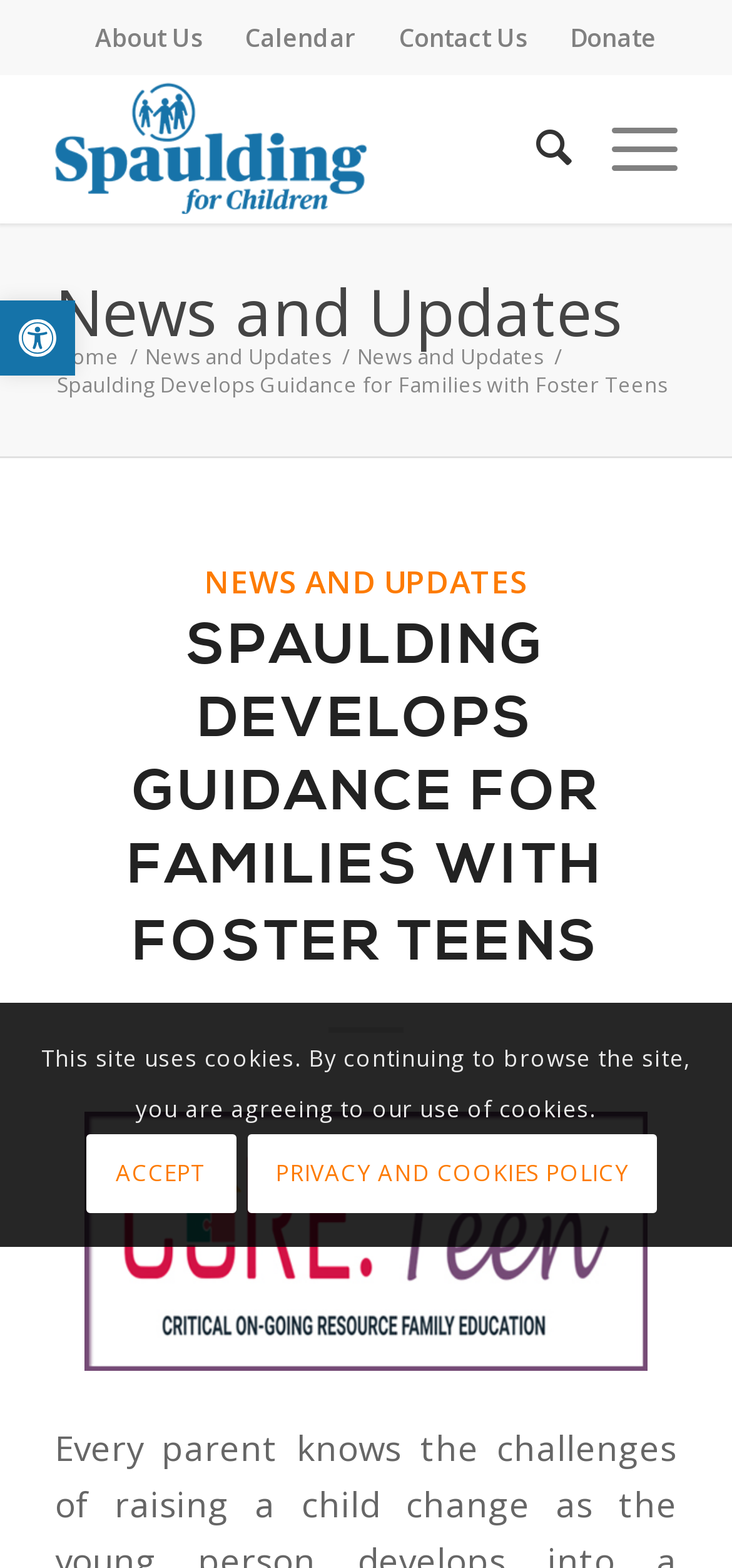Determine the bounding box coordinates of the clickable element to achieve the following action: 'Go to about us page'. Provide the coordinates as four float values between 0 and 1, formatted as [left, top, right, bottom].

[0.104, 0.0, 0.301, 0.048]